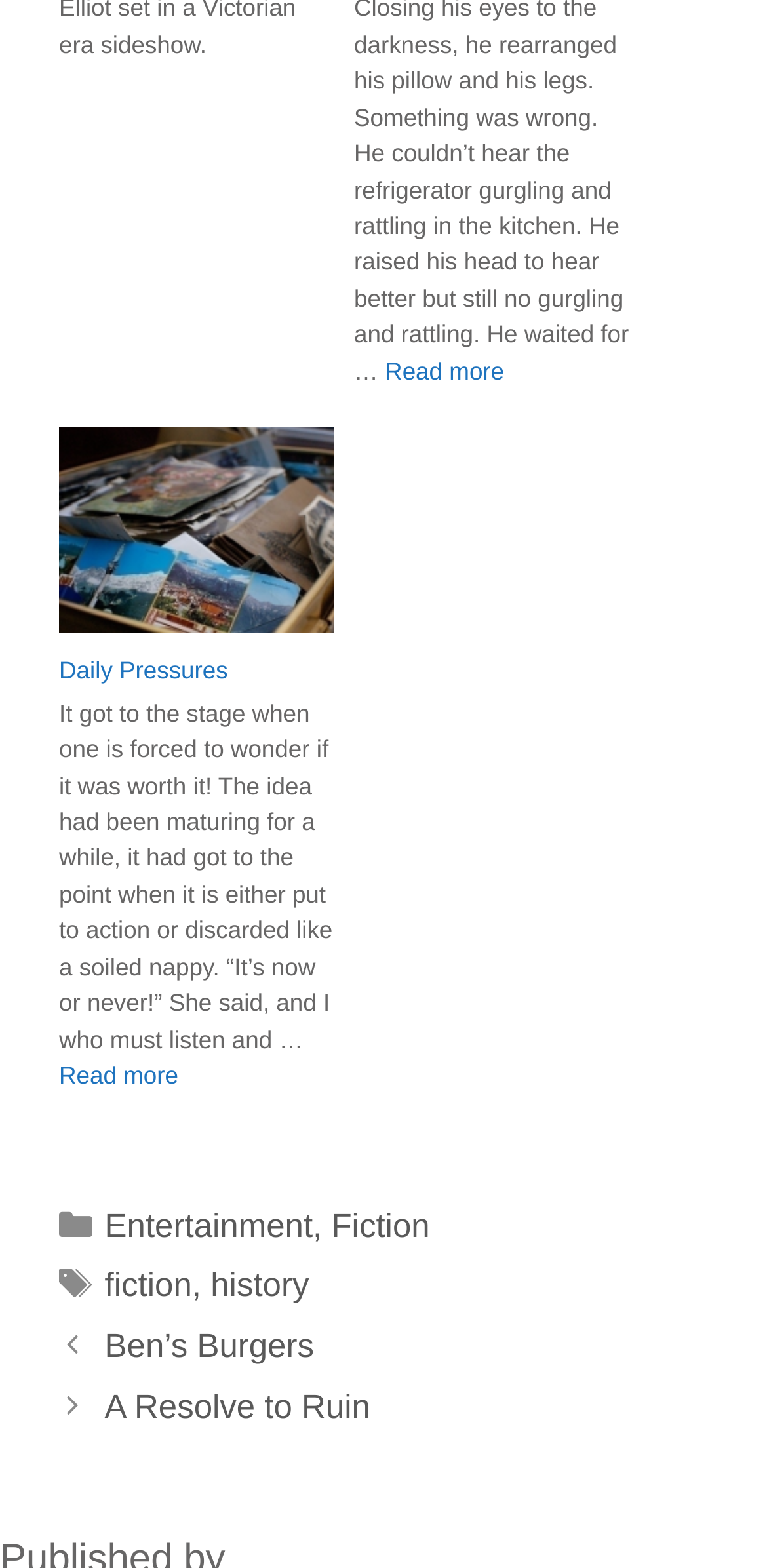Could you indicate the bounding box coordinates of the region to click in order to complete this instruction: "Go to Daily Pressures".

[0.077, 0.388, 0.436, 0.408]